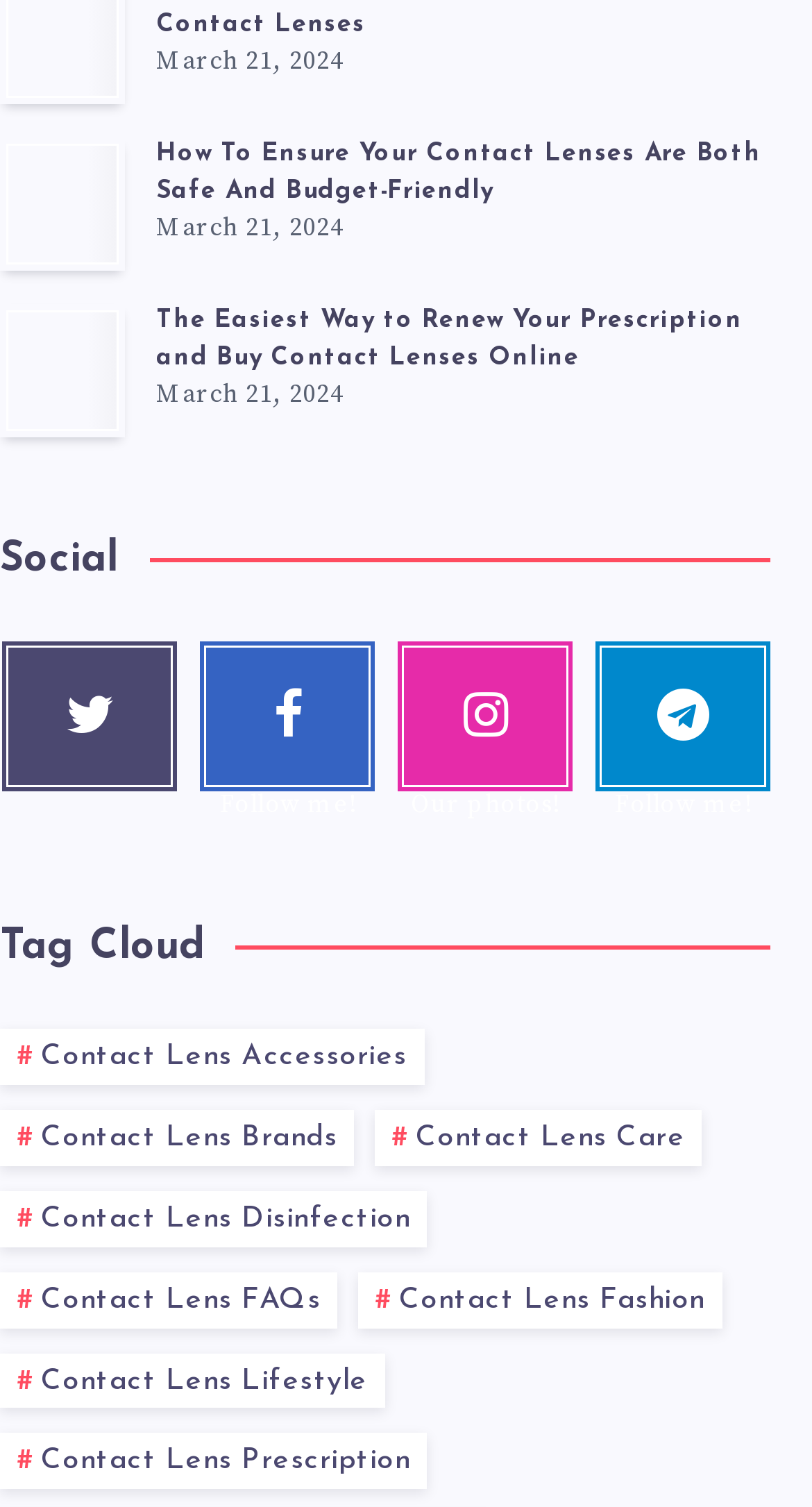Please examine the image and provide a detailed answer to the question: How many social media links are there?

I counted the number of link elements under the 'Social' heading, which are Twitter, Facebook, Instagram, and Telegram, totaling 4 social media links.